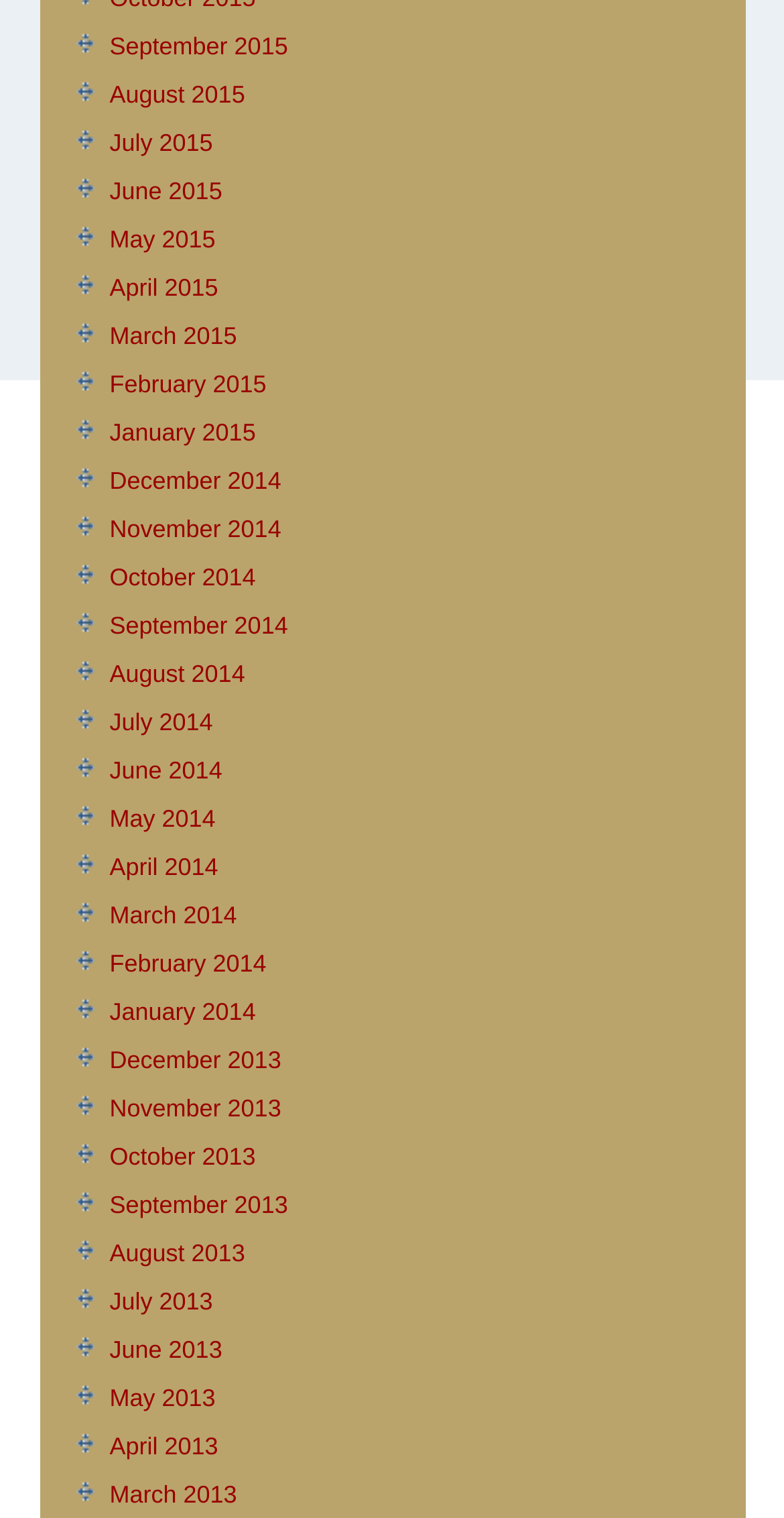Are the months listed in chronological order?
Observe the image and answer the question with a one-word or short phrase response.

Yes